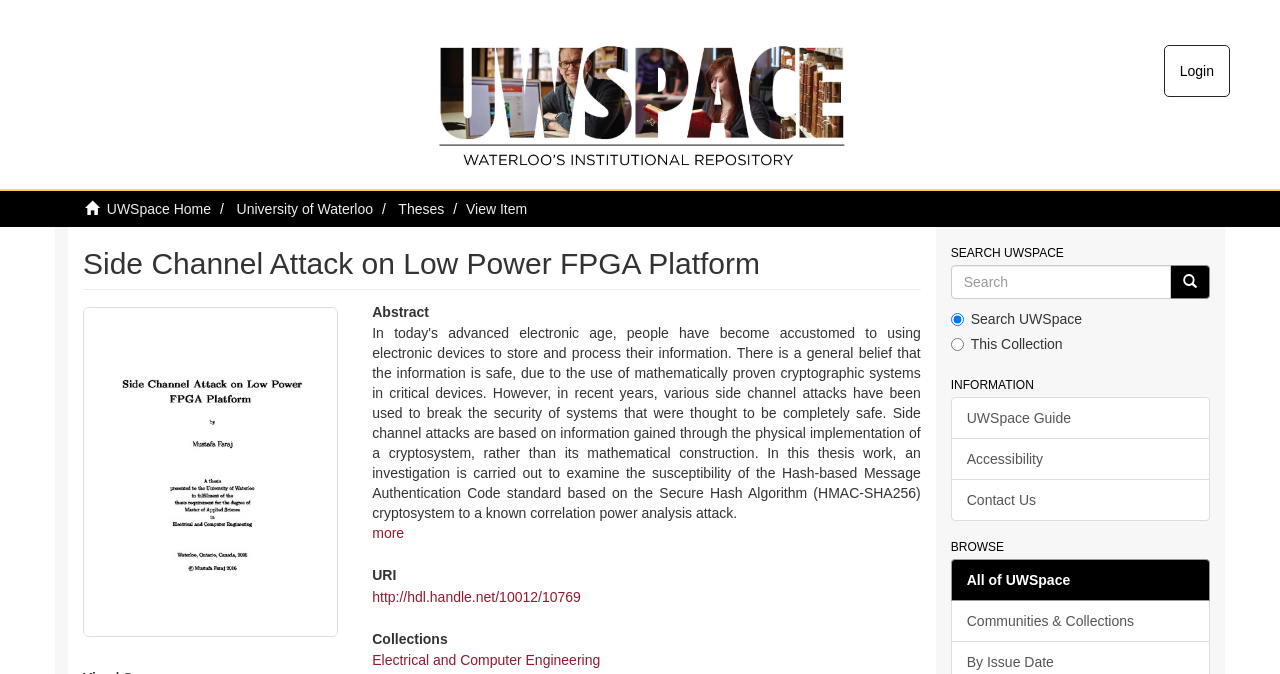Please provide the bounding box coordinate of the region that matches the element description: All of UWSpace. Coordinates should be in the format (top-left x, top-left y, bottom-right x, bottom-right y) and all values should be between 0 and 1.

[0.743, 0.83, 0.945, 0.892]